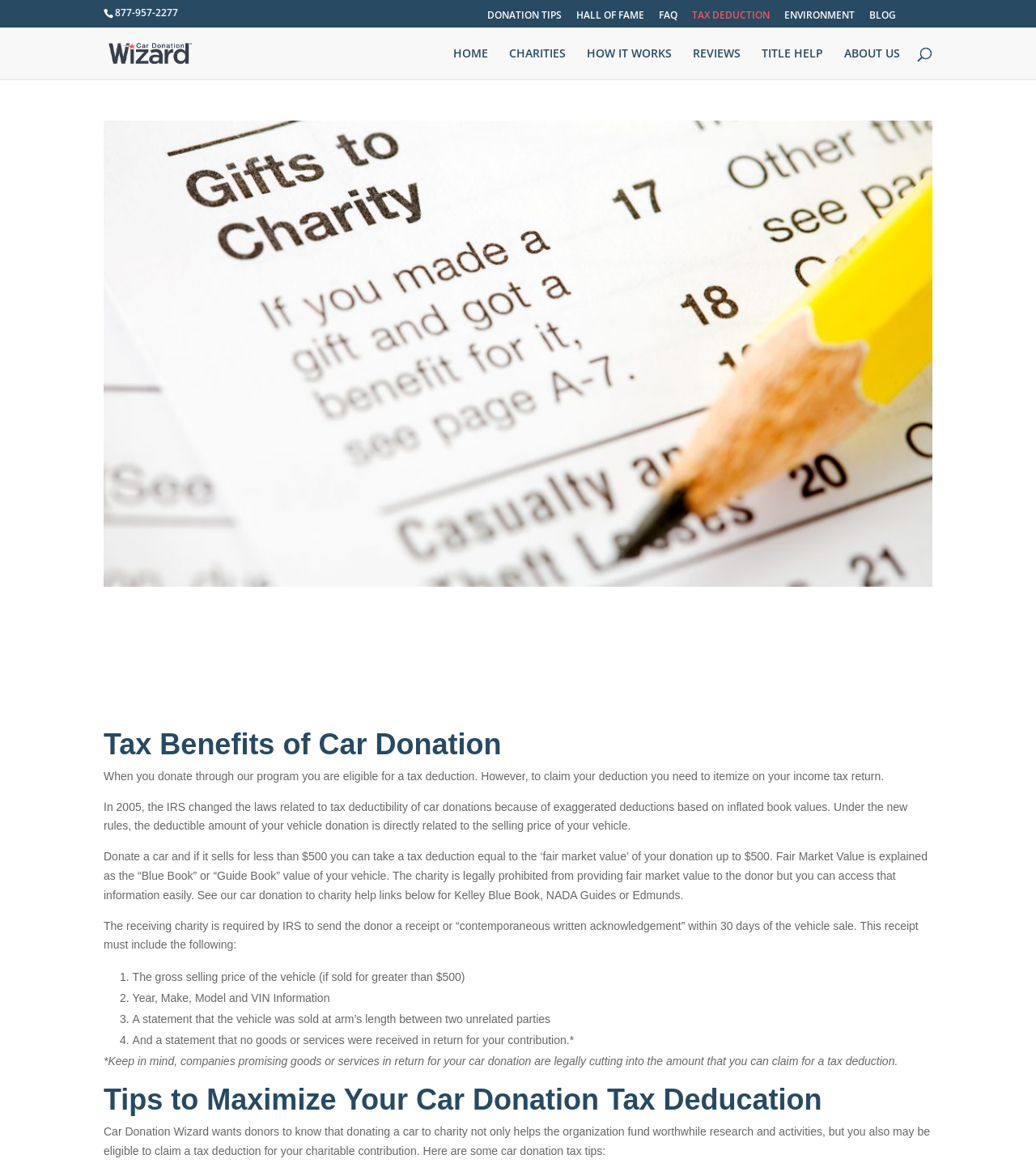What is required to be included in the receipt sent by the charity?
Please provide a full and detailed response to the question.

I read the text on the webpage and found a section that explains what is required to be included in the receipt sent by the charity. According to the text, the receipt must include the gross selling price of the vehicle, year, make, model, and VIN information, as well as other details.